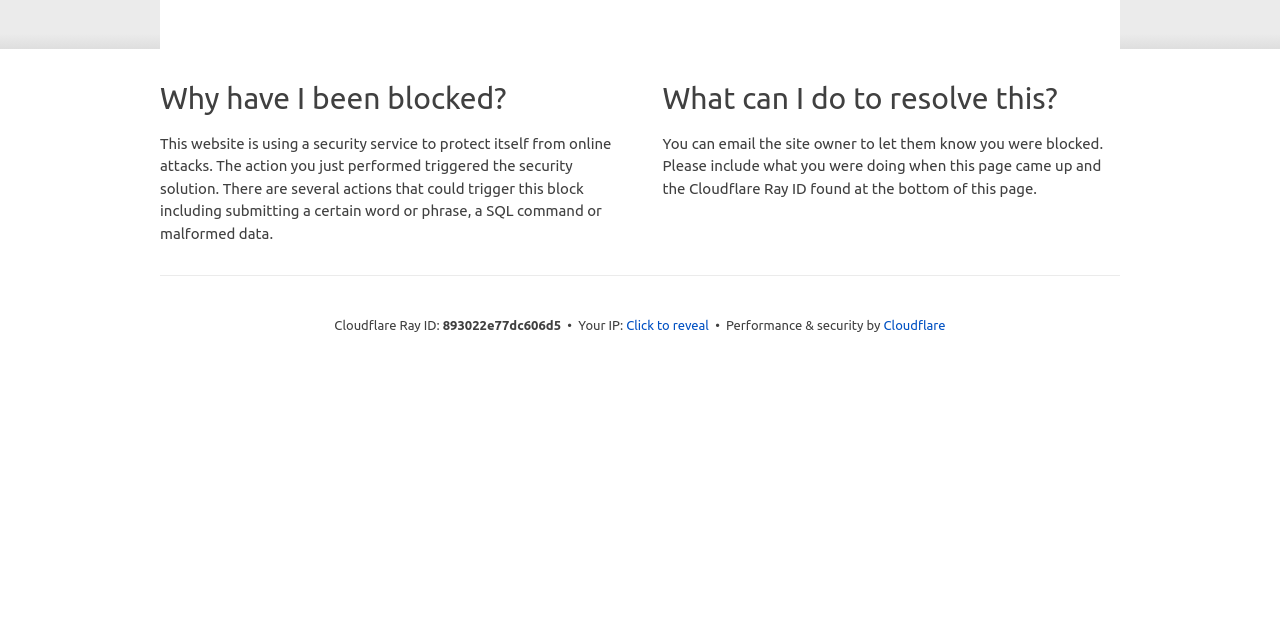Given the following UI element description: "Click to reveal", find the bounding box coordinates in the webpage screenshot.

[0.489, 0.495, 0.554, 0.525]